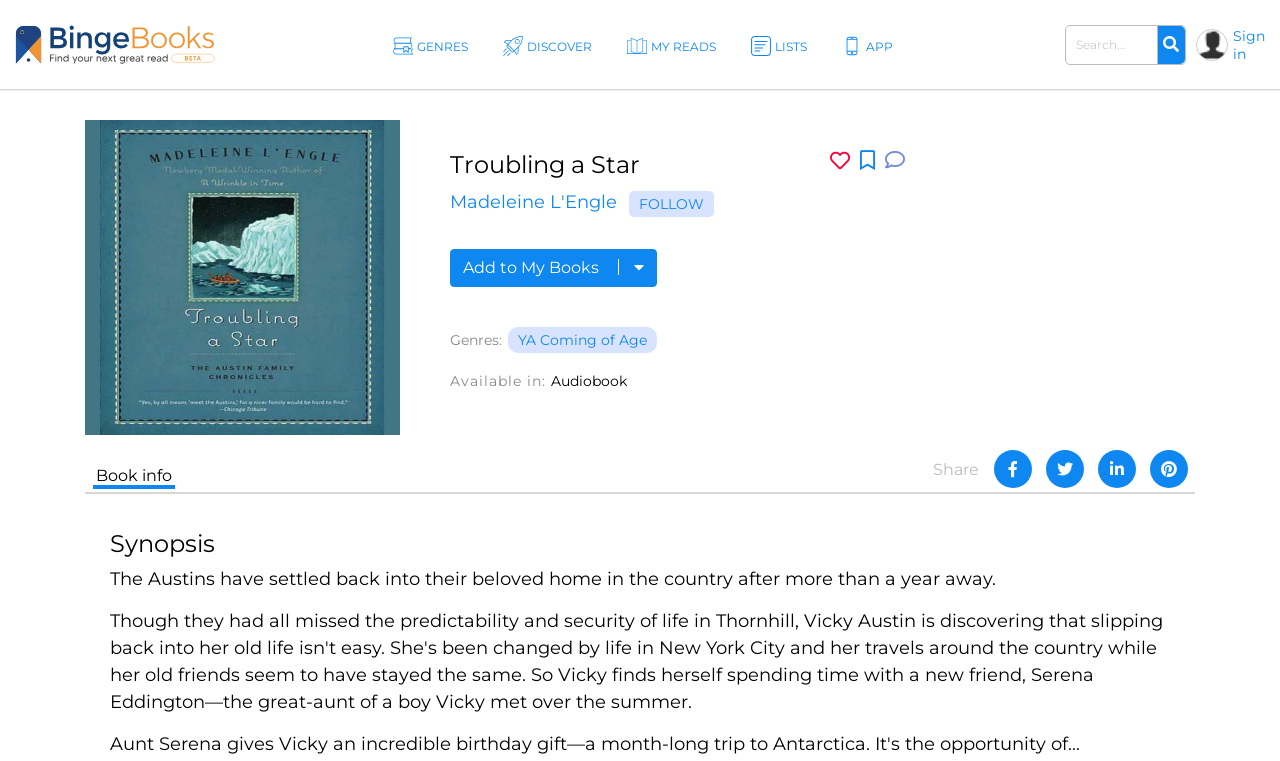What is the first sentence of the book's synopsis?
Refer to the image and provide a thorough answer to the question.

I found the answer by looking at the static text 'The Austins have settled back into their beloved home in the country after more than a year away.' which is located below the heading 'Synopsis' and is likely to be the first sentence of the book's synopsis.